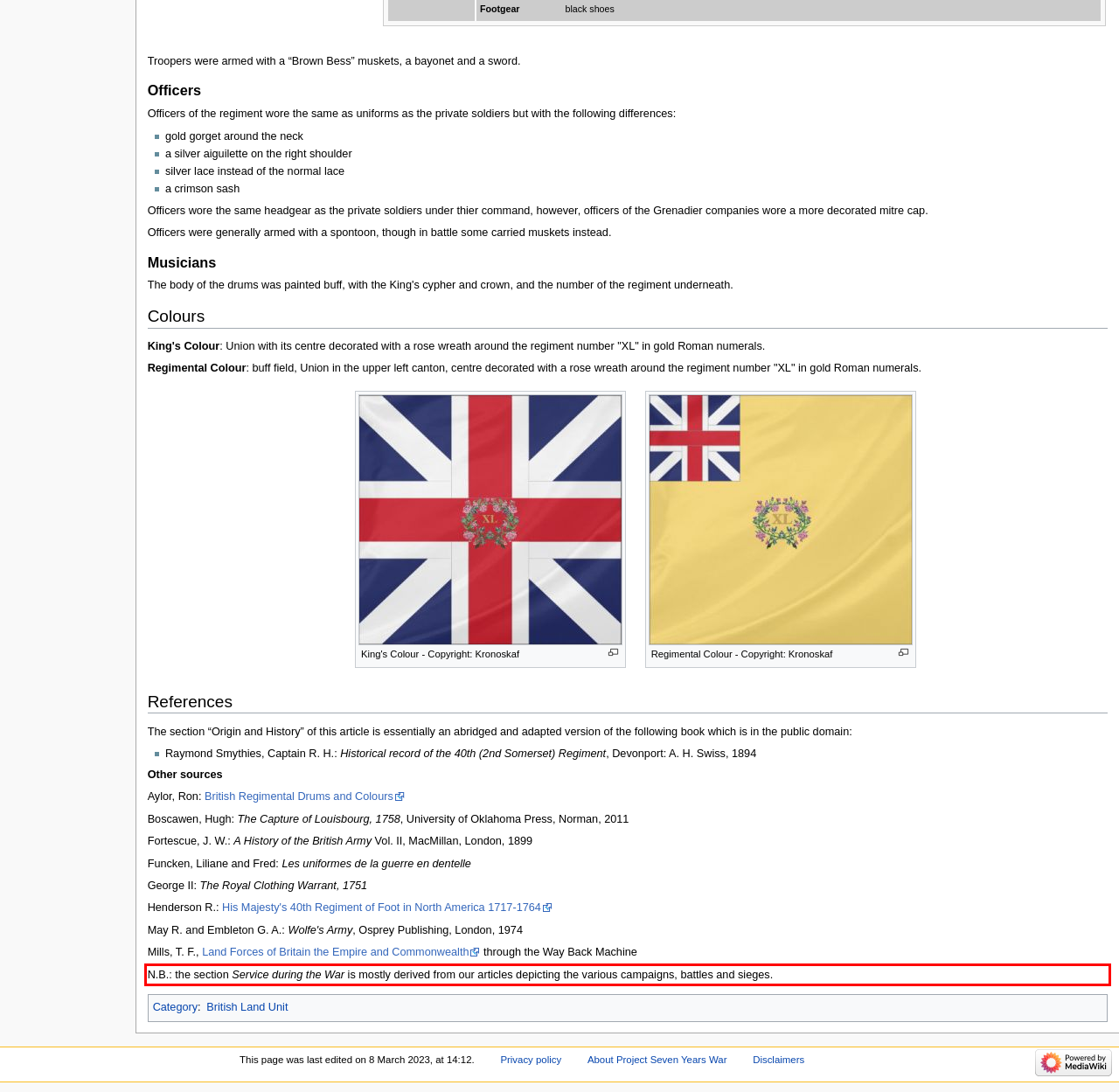Review the screenshot of the webpage and recognize the text inside the red rectangle bounding box. Provide the extracted text content.

N.B.: the section Service during the War is mostly derived from our articles depicting the various campaigns, battles and sieges.